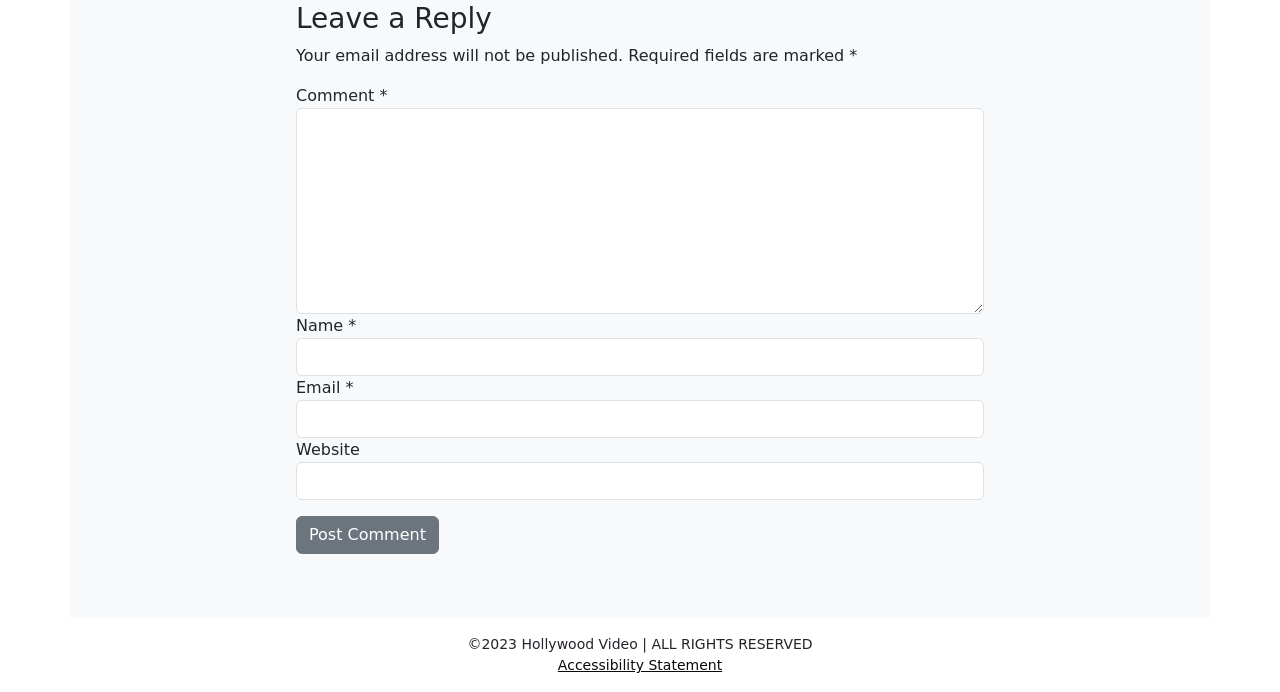From the screenshot, find the bounding box of the UI element matching this description: "parent_node: Email * aria-describedby="email-notes" name="email"". Supply the bounding box coordinates in the form [left, top, right, bottom], each a float between 0 and 1.

[0.231, 0.578, 0.769, 0.633]